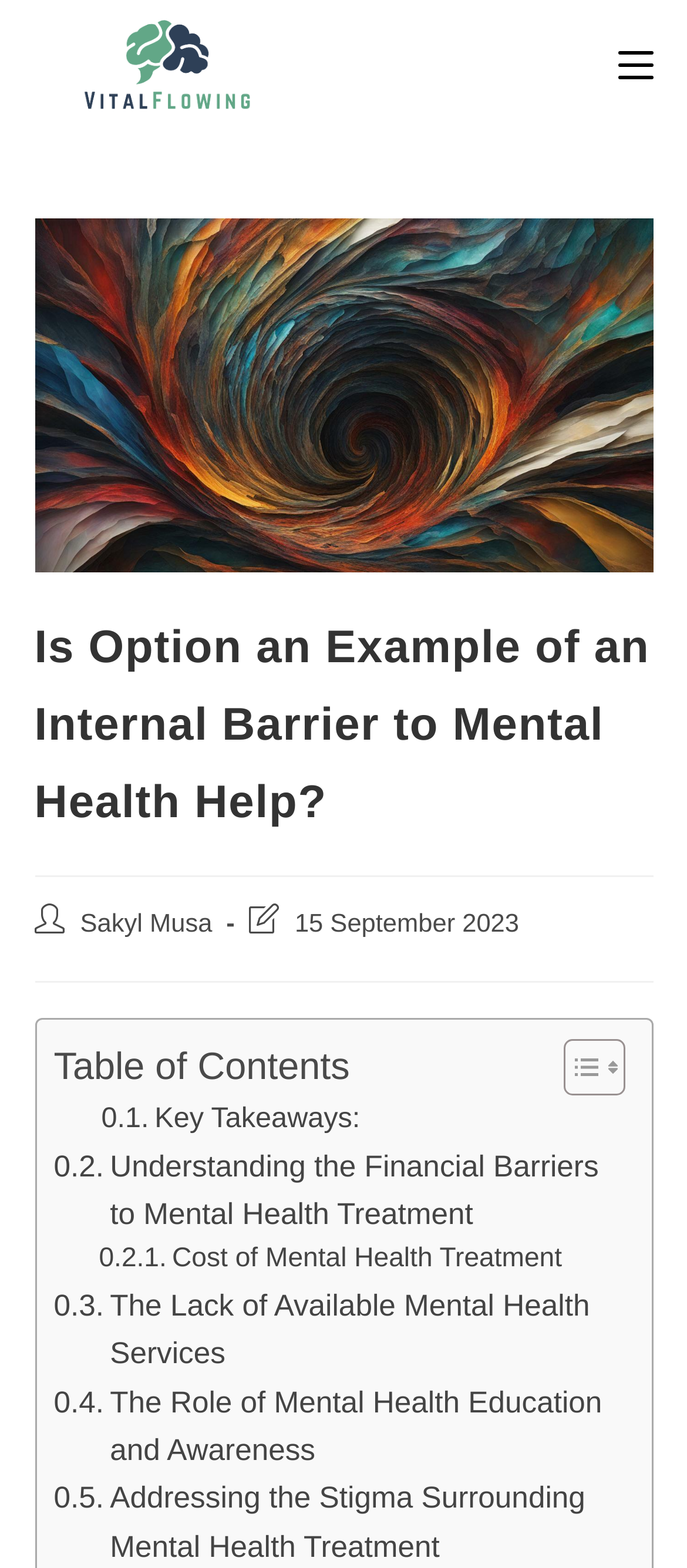Observe the image and answer the following question in detail: What is the first item in the table of contents?

I found the first item in the table of contents by looking at the links under the 'Table of Contents' heading, and the first one is '. Key Takeaways:'.